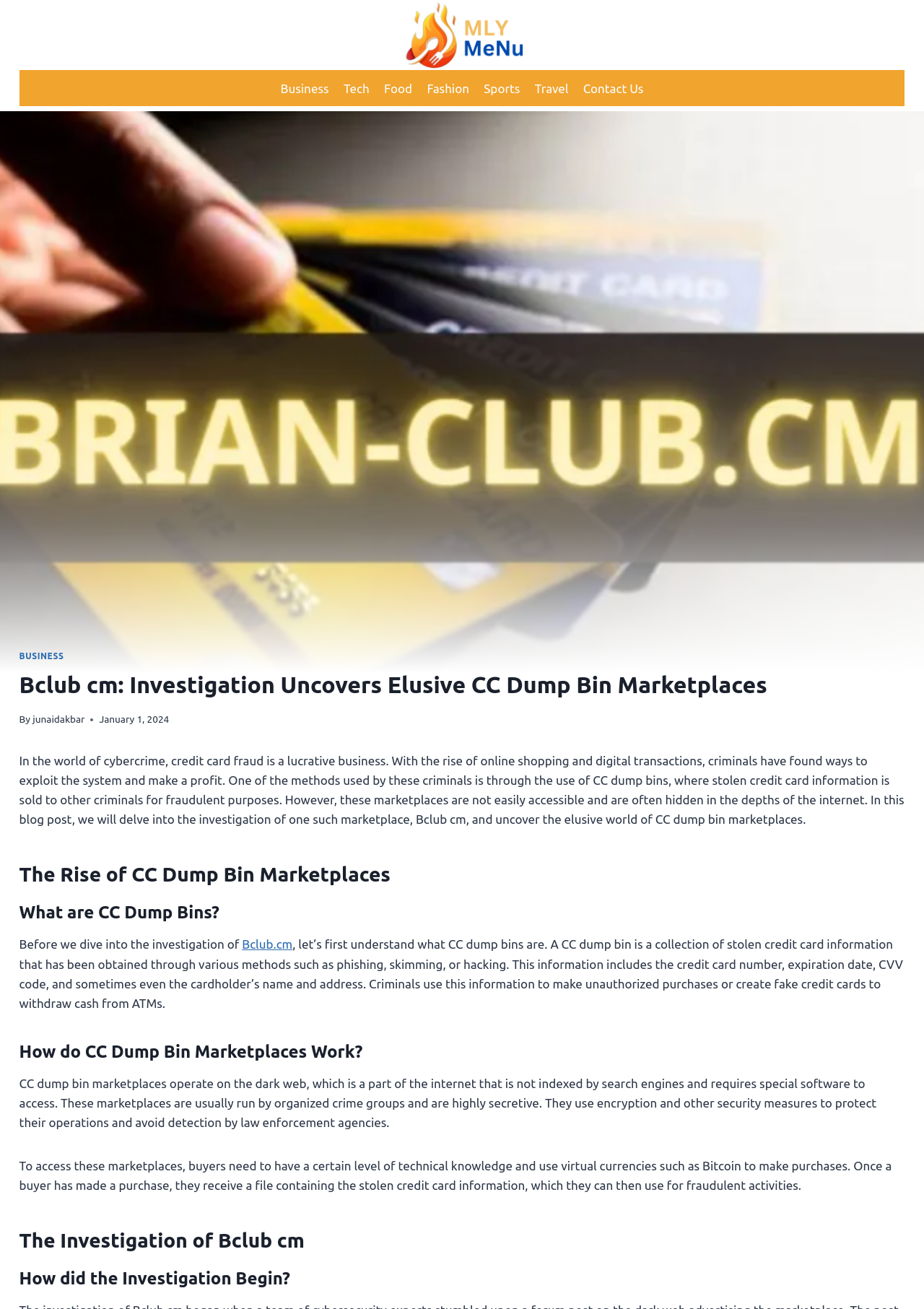Provide the bounding box coordinates for the UI element that is described as: "Contact Us".

[0.623, 0.054, 0.704, 0.081]